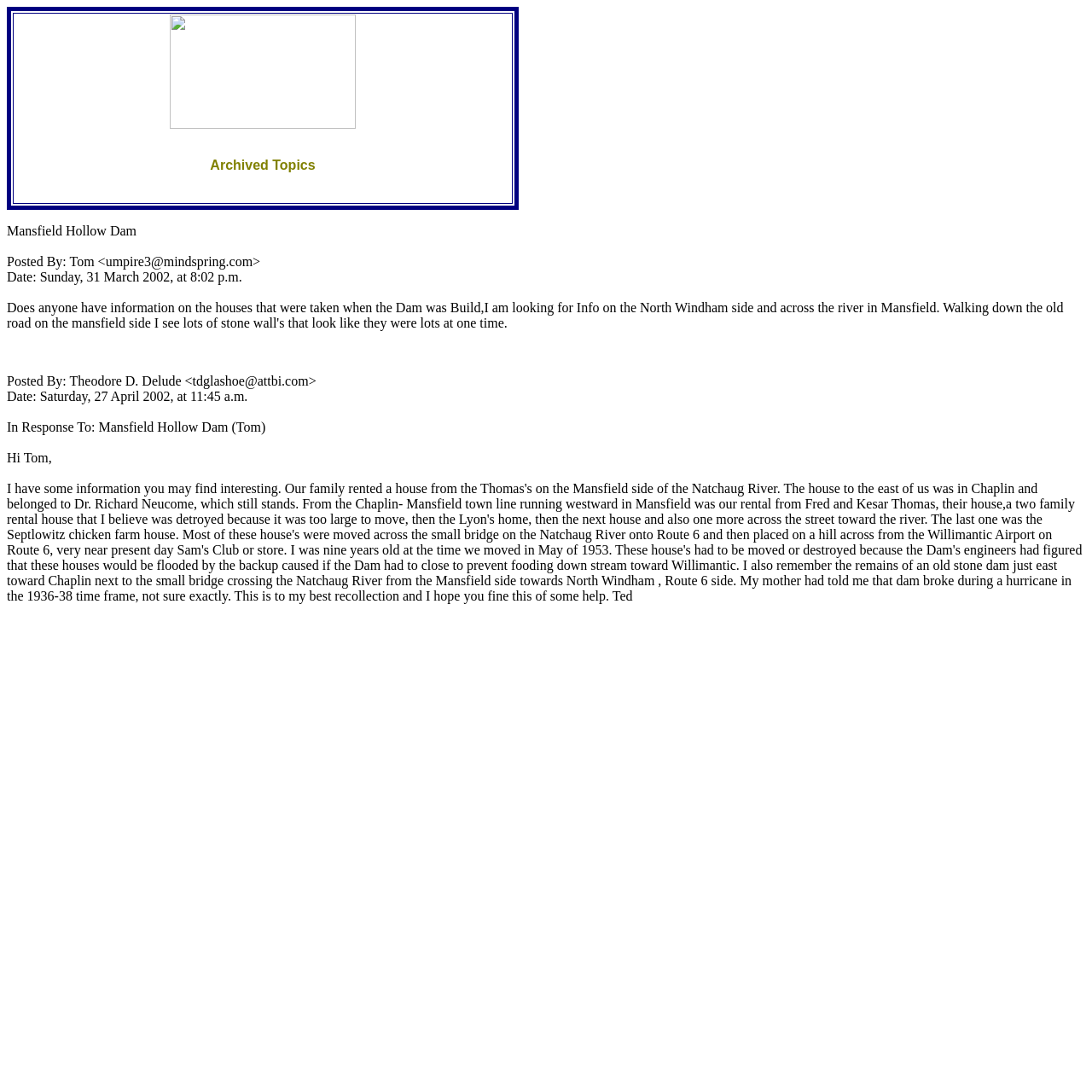Please provide a brief answer to the question using only one word or phrase: 
What is the response to?

Mansfield Hollow Dam (Tom)